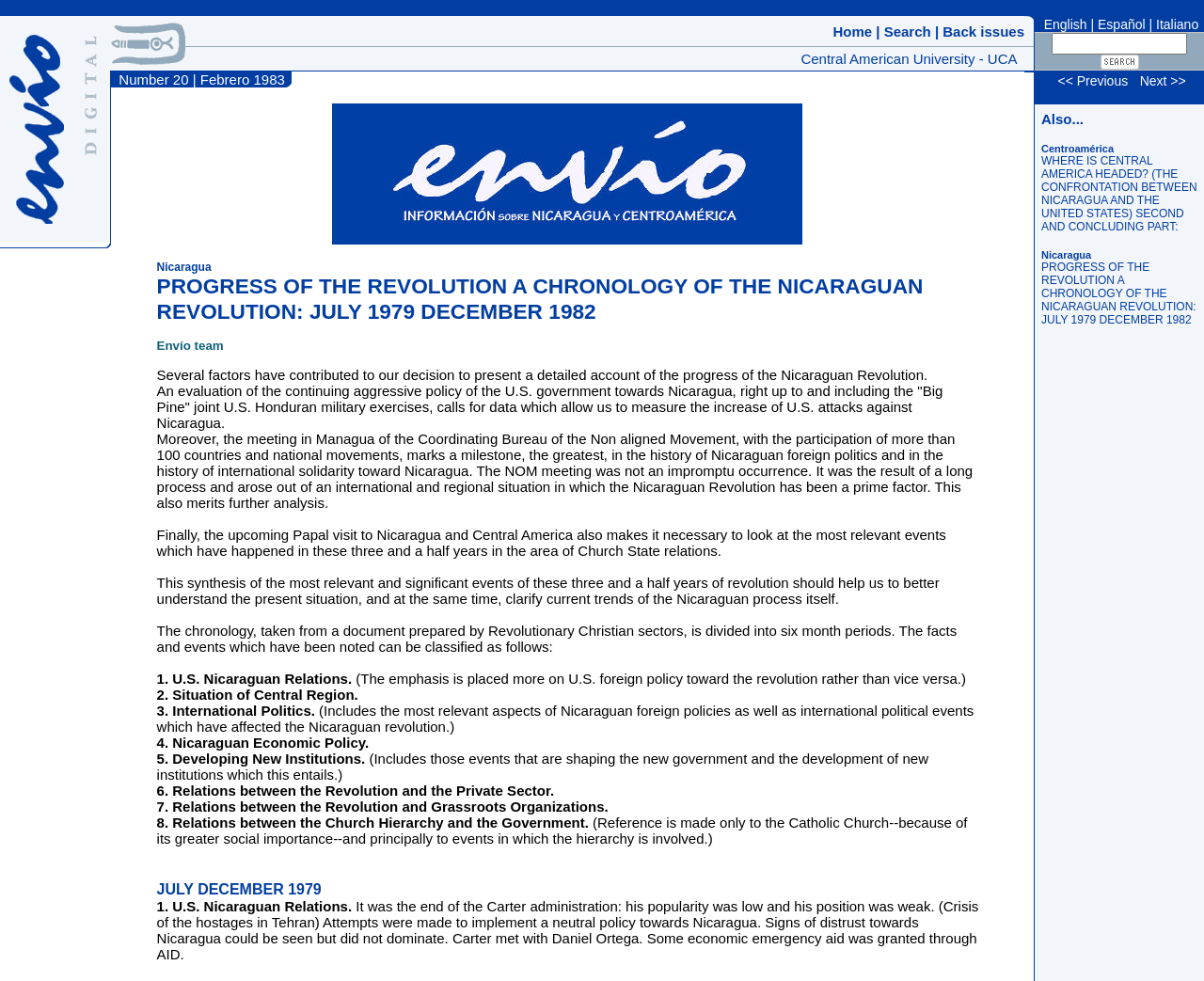Please find the bounding box coordinates of the element that needs to be clicked to perform the following instruction: "Click on the 'Envío' link". The bounding box coordinates should be four float numbers between 0 and 1, represented as [left, top, right, bottom].

[0.008, 0.225, 0.053, 0.241]